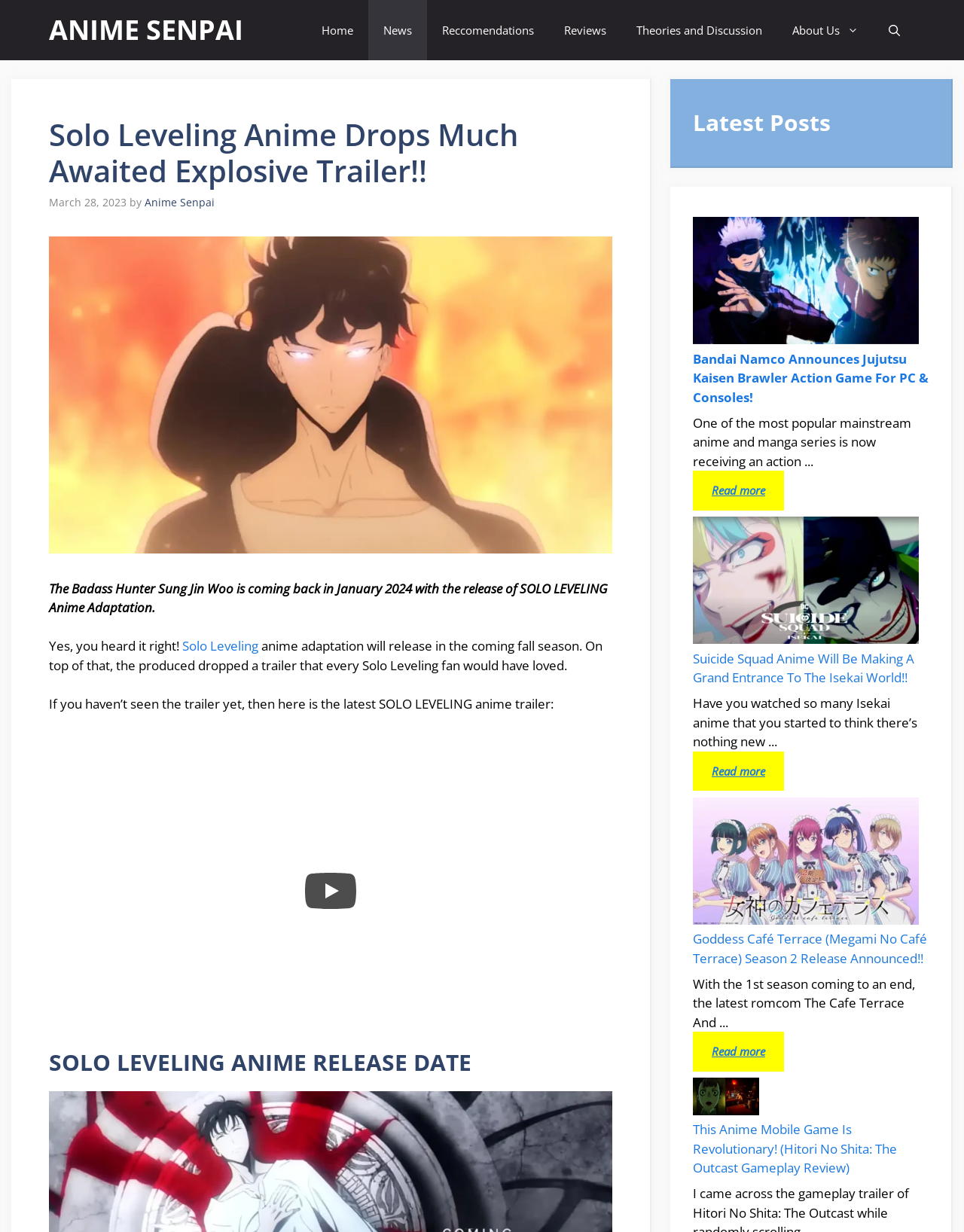Identify the bounding box coordinates for the UI element mentioned here: "Reviews". Provide the coordinates as four float values between 0 and 1, i.e., [left, top, right, bottom].

[0.57, 0.0, 0.645, 0.049]